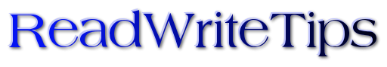What is the purpose of this image?
Please respond to the question thoroughly and include all relevant details.

This image serves as a visual element linking to a section or feature on a website that offers tips and insights about writing and literature, effectively guiding users to valuable resources to enhance their reading and writing skills.